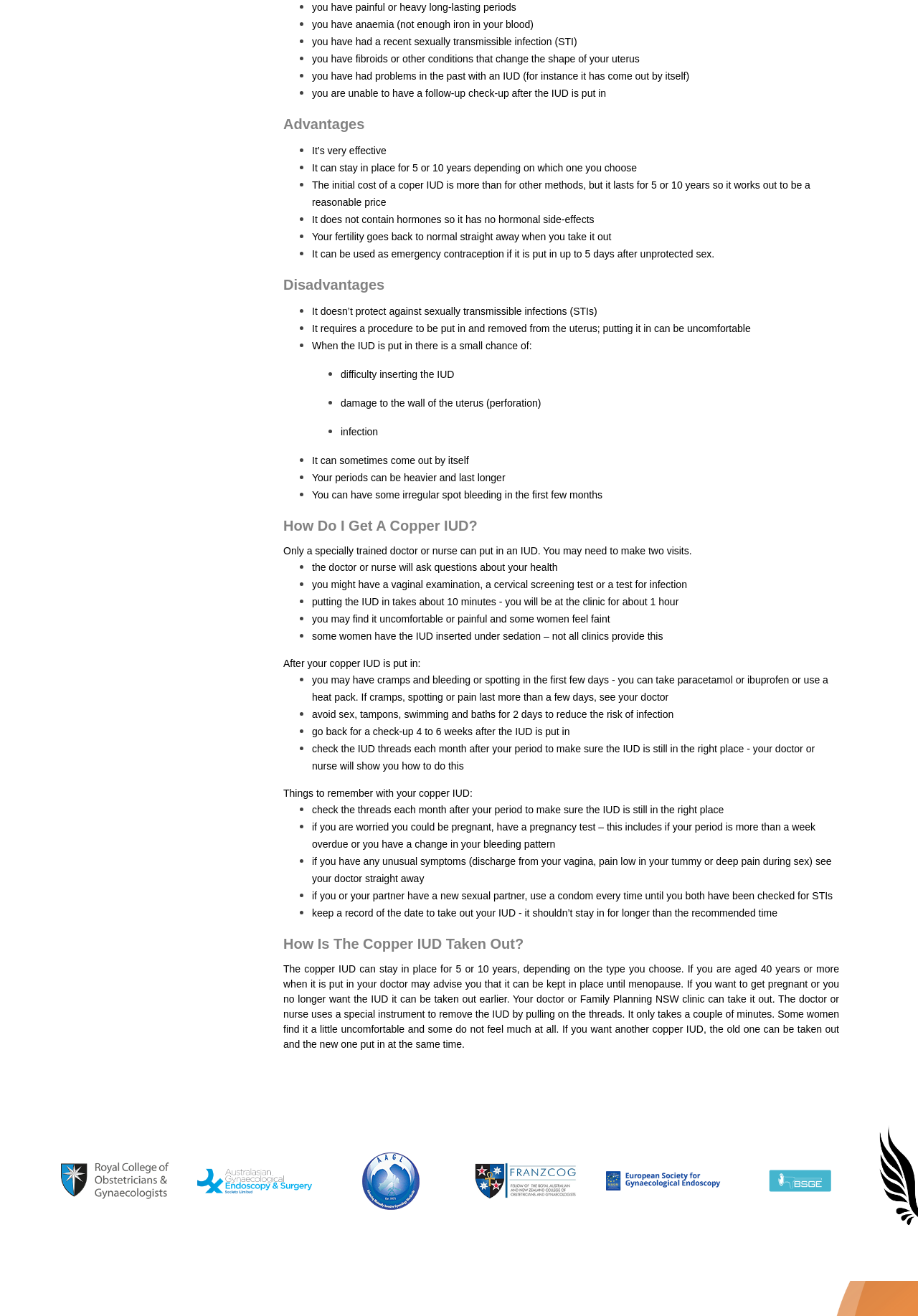Locate the bounding box of the UI element described in the following text: "alt="Sylvie Facon"".

None